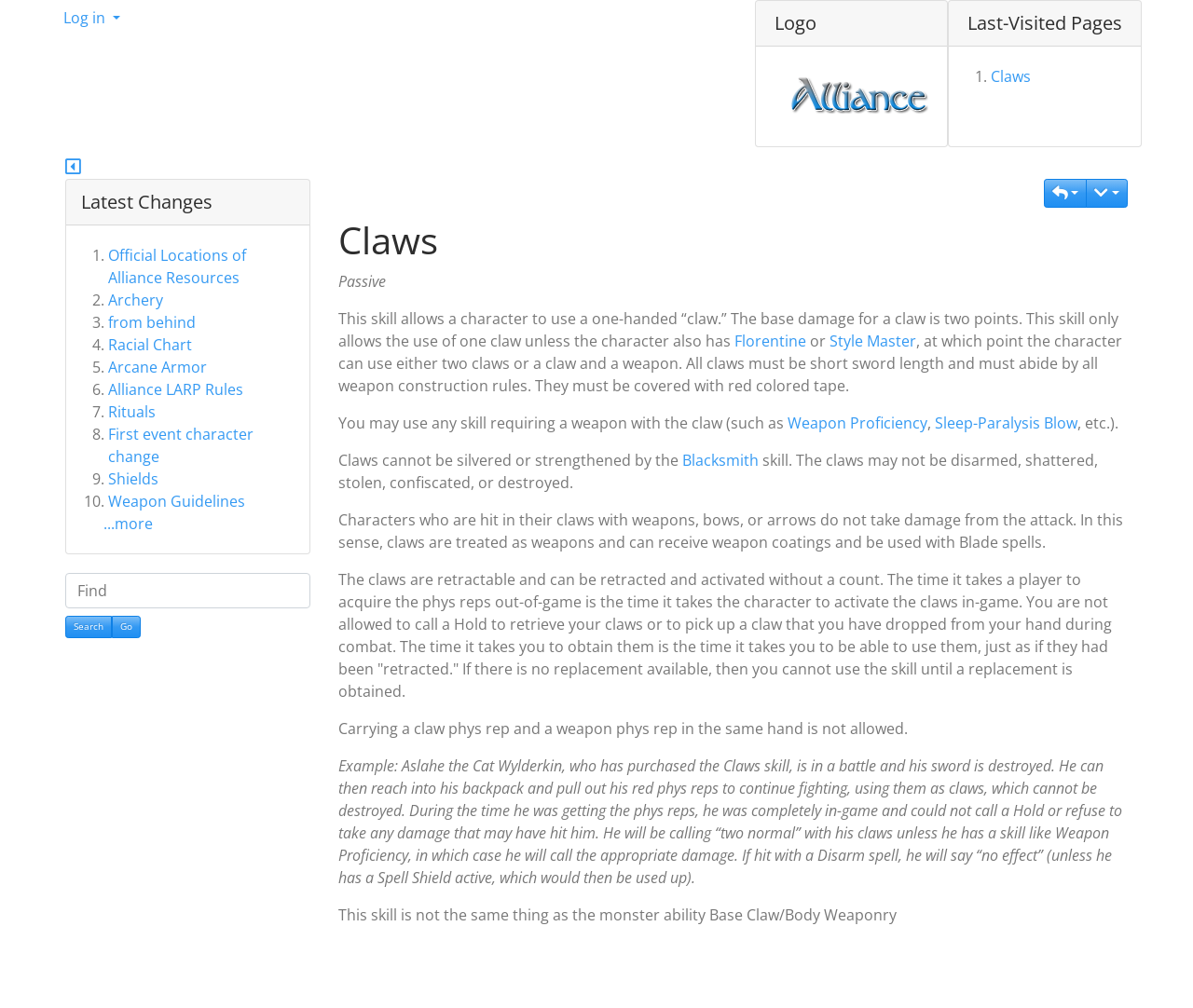What happens when a character is hit in their claws with weapons, bows, or arrows?
Answer briefly with a single word or phrase based on the image.

no damage